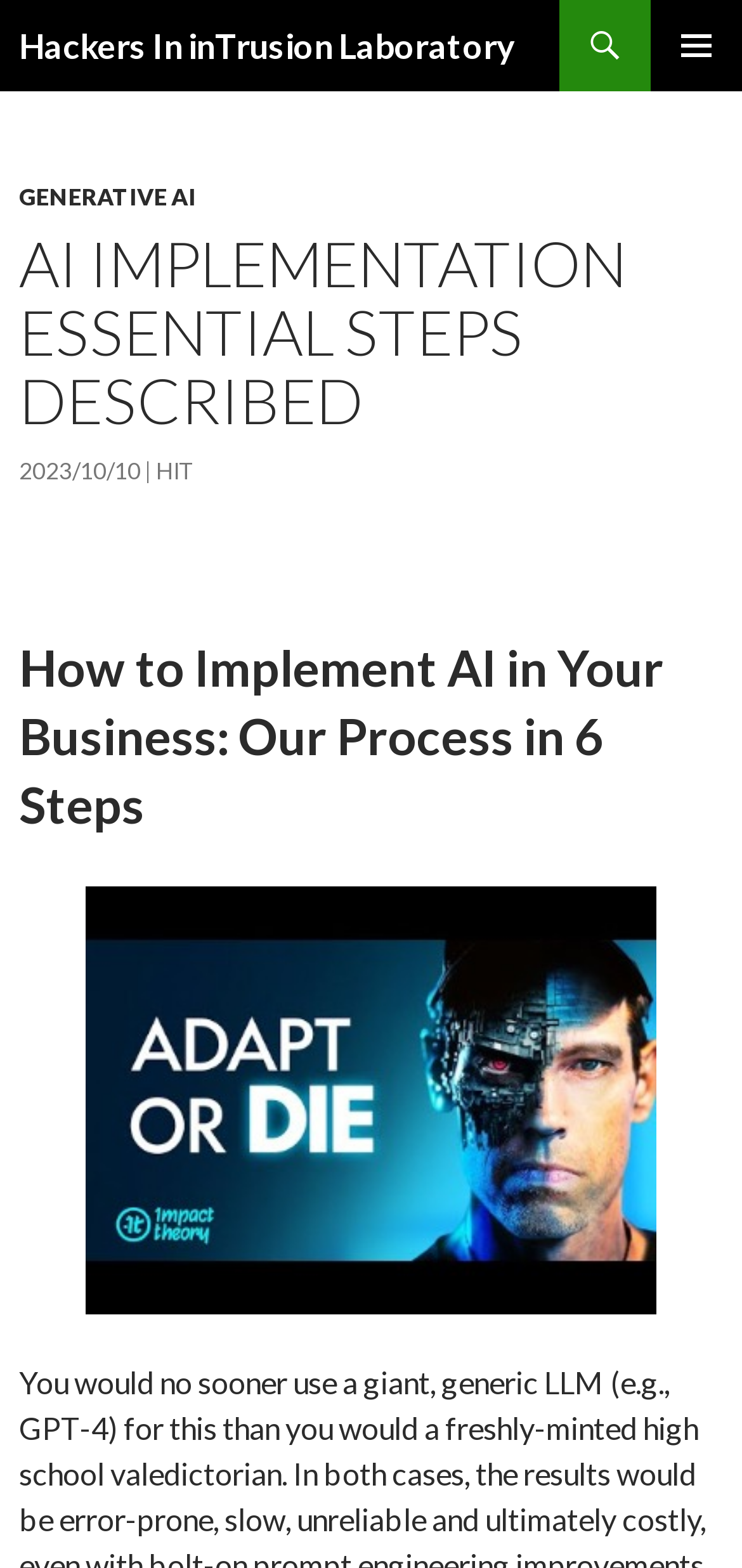Please examine the image and answer the question with a detailed explanation:
What is the topic of the article?

I inferred the topic of the article by reading the heading element 'AI IMPLEMENTATION ESSENTIAL STEPS DESCRIBED' and the image description 'how to implement ai'.